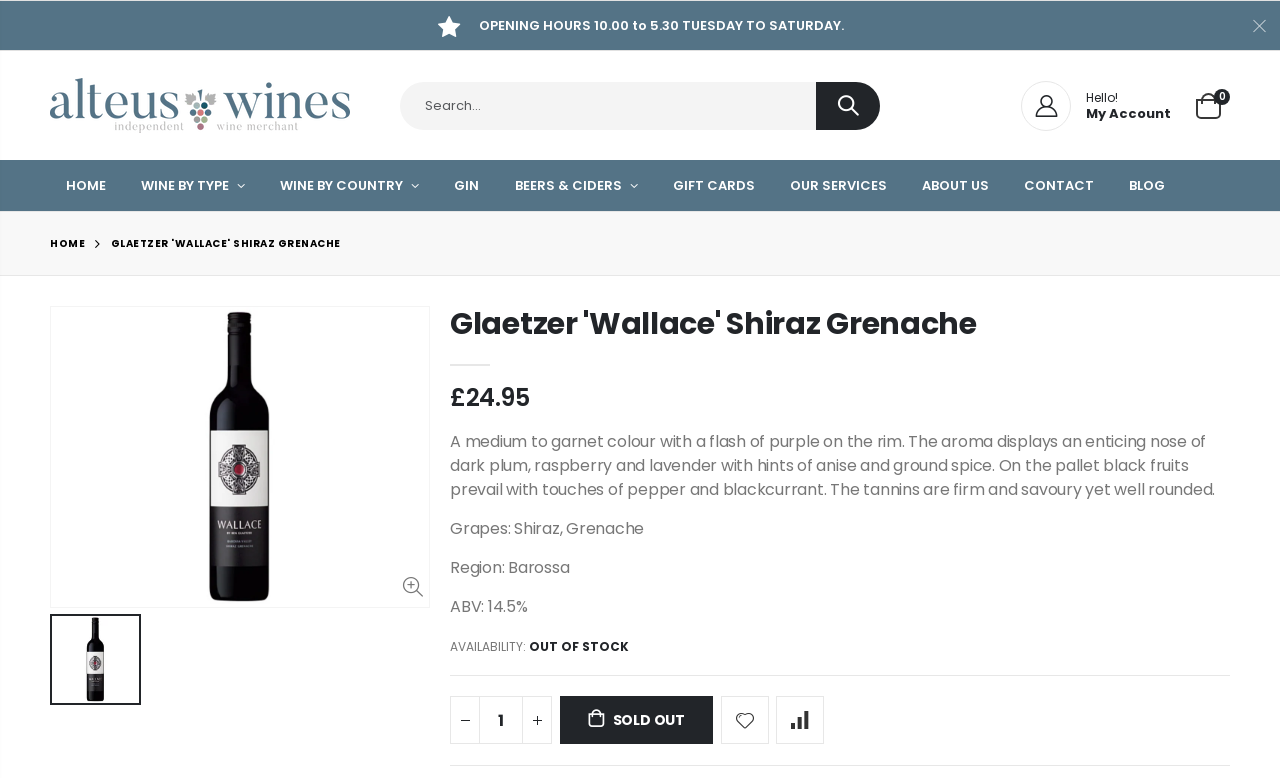Identify the bounding box coordinates of the element to click to follow this instruction: 'Go to home page'. Ensure the coordinates are four float values between 0 and 1, provided as [left, top, right, bottom].

[0.039, 0.211, 0.095, 0.266]